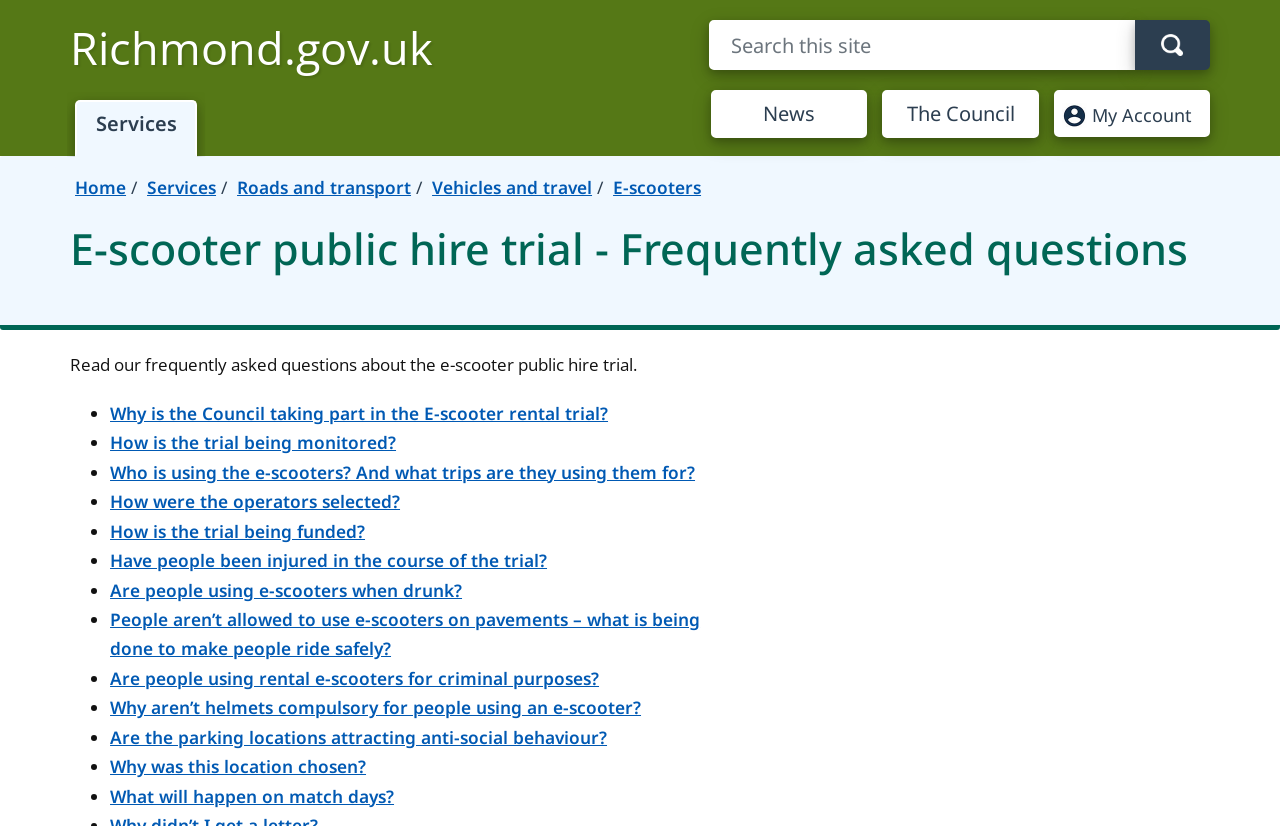What is the purpose of the e-scooter public hire trial?
Answer the question with as much detail as possible.

Based on the webpage, it can be inferred that the e-scooter public hire trial is being conducted to monitor and evaluate the usage of e-scooters, as evident from the FAQs listed on the page, which cover aspects such as trial monitoring, operator selection, and user behavior.